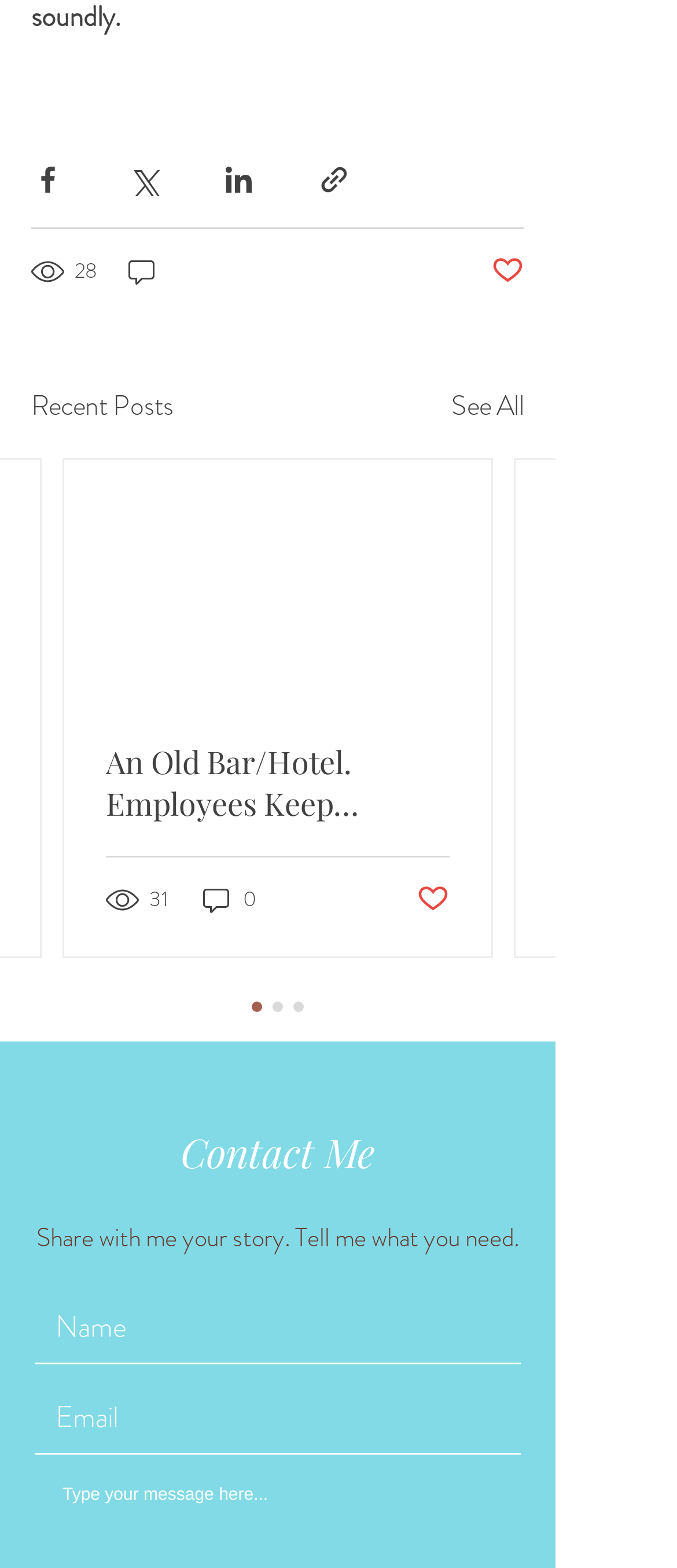Identify the bounding box coordinates of the section that should be clicked to achieve the task described: "Contact me".

[0.051, 0.718, 0.769, 0.752]